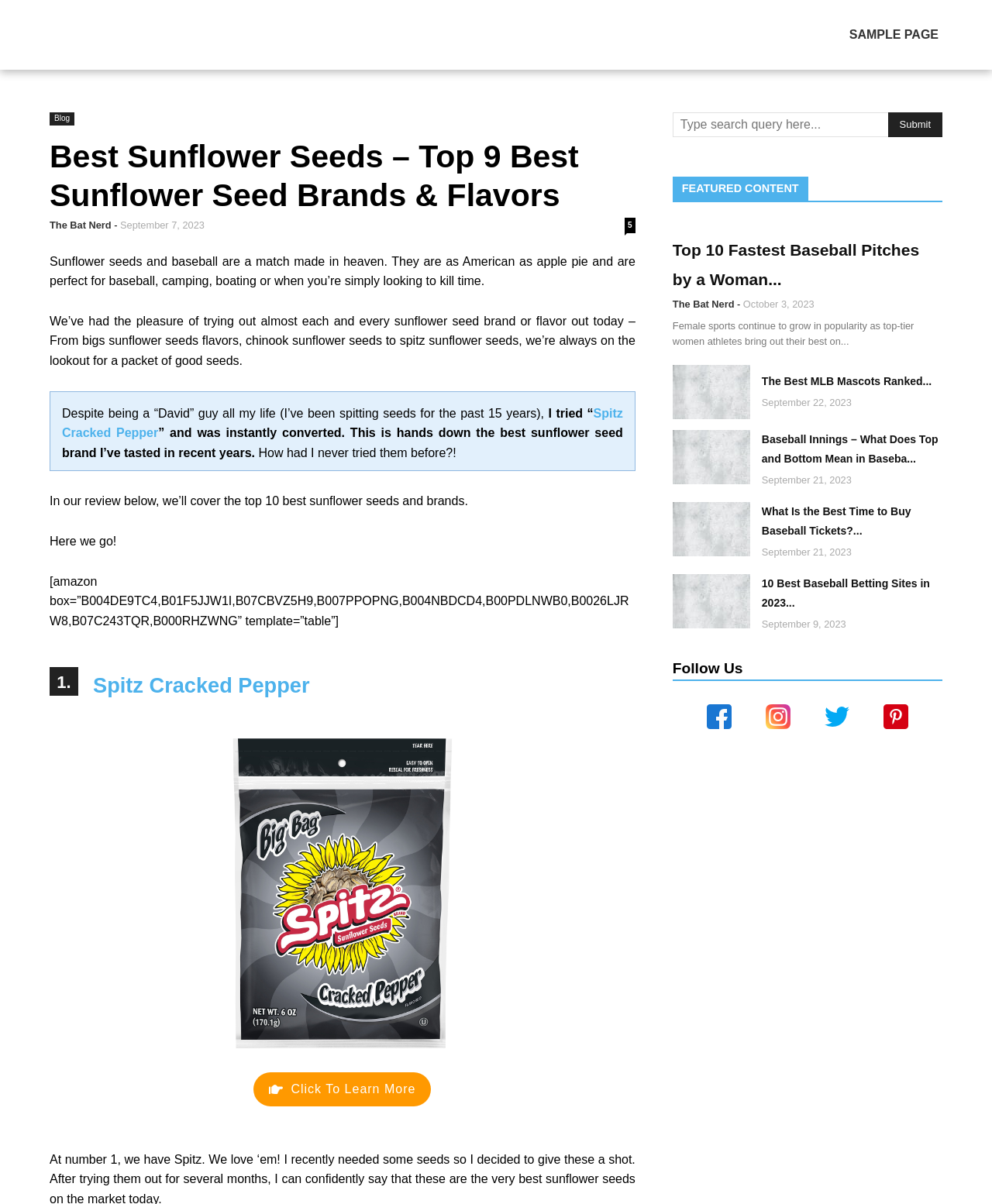Respond with a single word or phrase for the following question: 
What is the theme of the 'FEATURED CONTENT' section?

Baseball